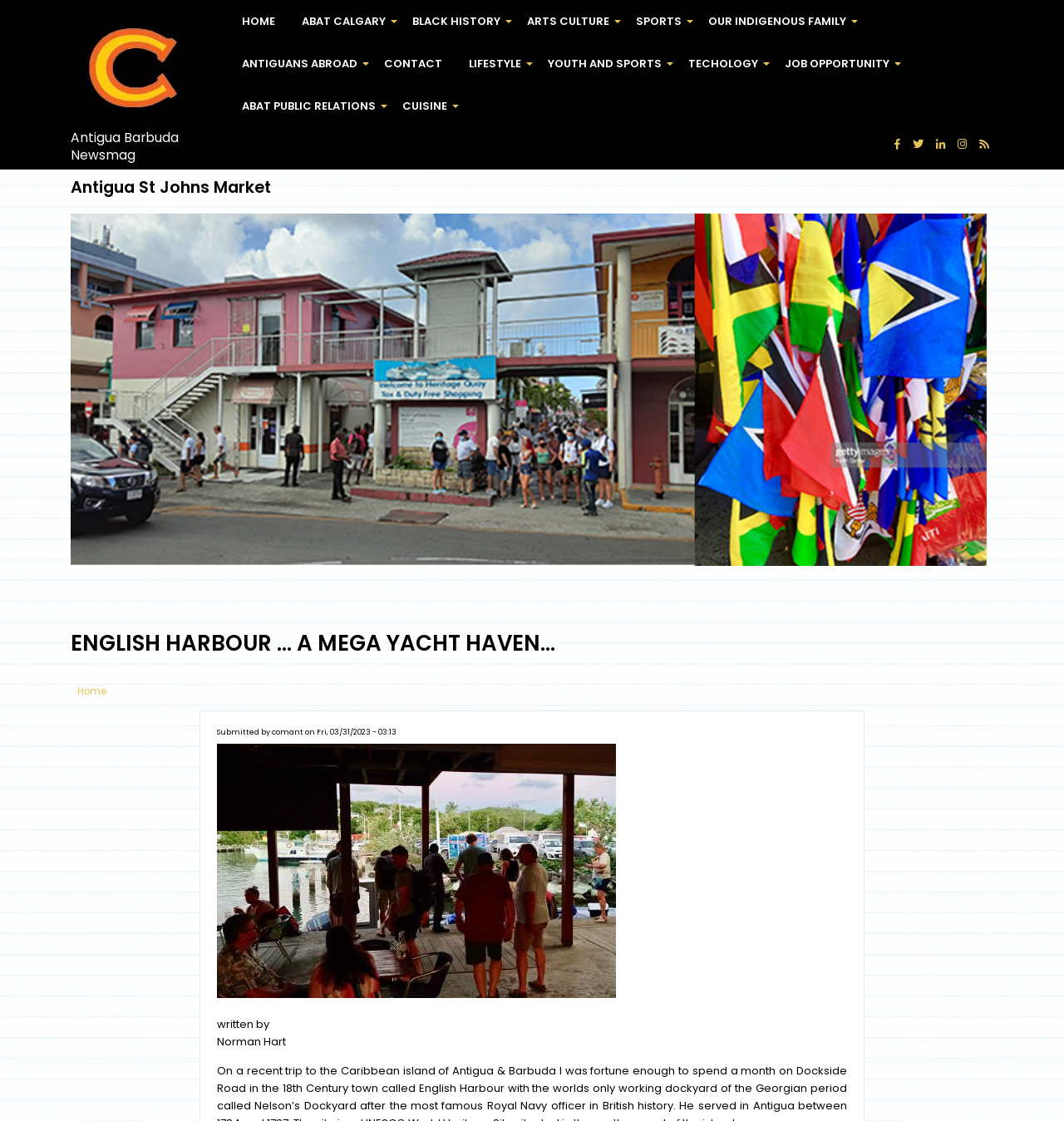Provide the bounding box coordinates of the HTML element described by the text: "+ Our Indigenous Family".

[0.653, 0.0, 0.808, 0.038]